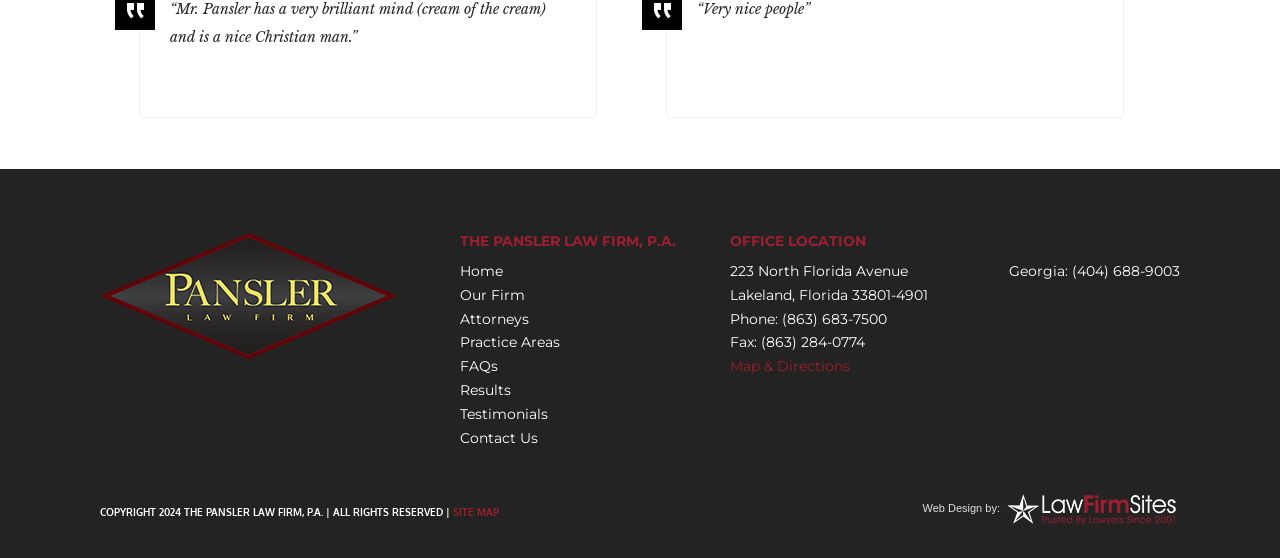Provide the bounding box coordinates of the section that needs to be clicked to accomplish the following instruction: "Click the 'Map & Directions' link."

[0.57, 0.64, 0.664, 0.672]